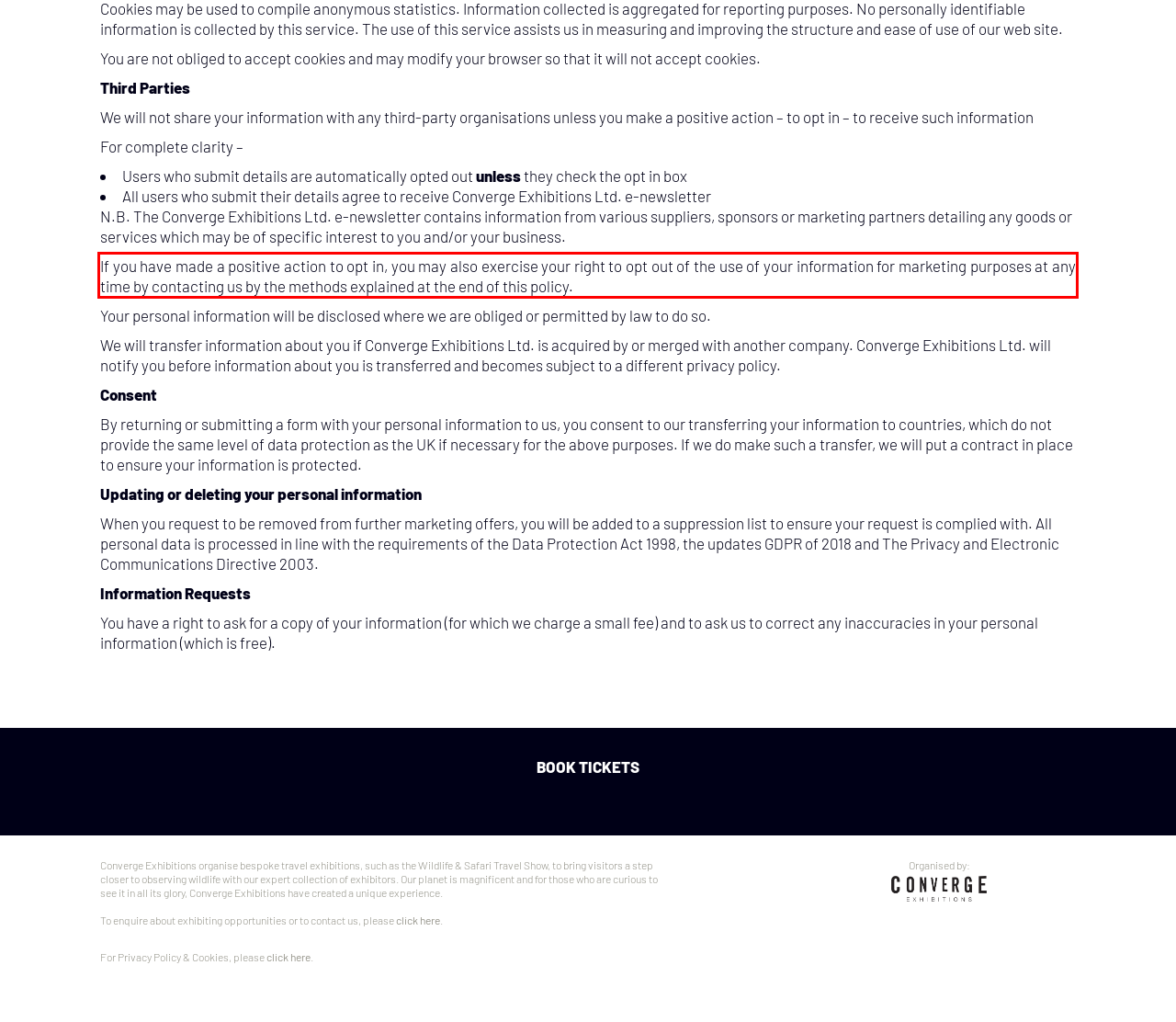You are presented with a webpage screenshot featuring a red bounding box. Perform OCR on the text inside the red bounding box and extract the content.

If you have made a positive action to opt in, you may also exercise your right to opt out of the use of your information for marketing purposes at any time by contacting us by the methods explained at the end of this policy.